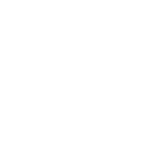What is essential for effective design?
Look at the image and respond with a one-word or short-phrase answer.

Understanding target audience